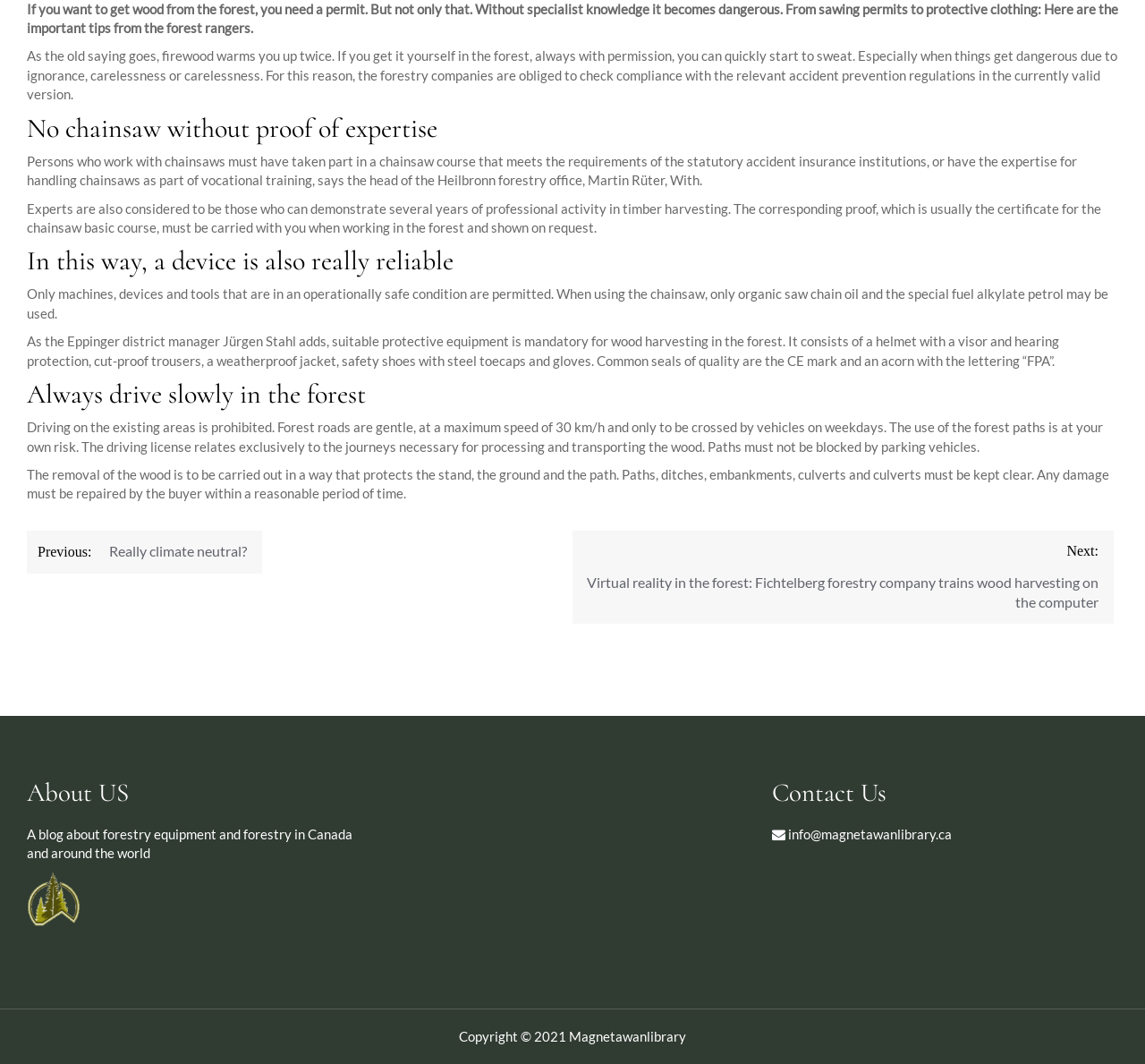Determine the bounding box for the HTML element described here: "info@magnetawanlibrary.ca". The coordinates should be given as [left, top, right, bottom] with each number being a float between 0 and 1.

[0.674, 0.776, 0.831, 0.791]